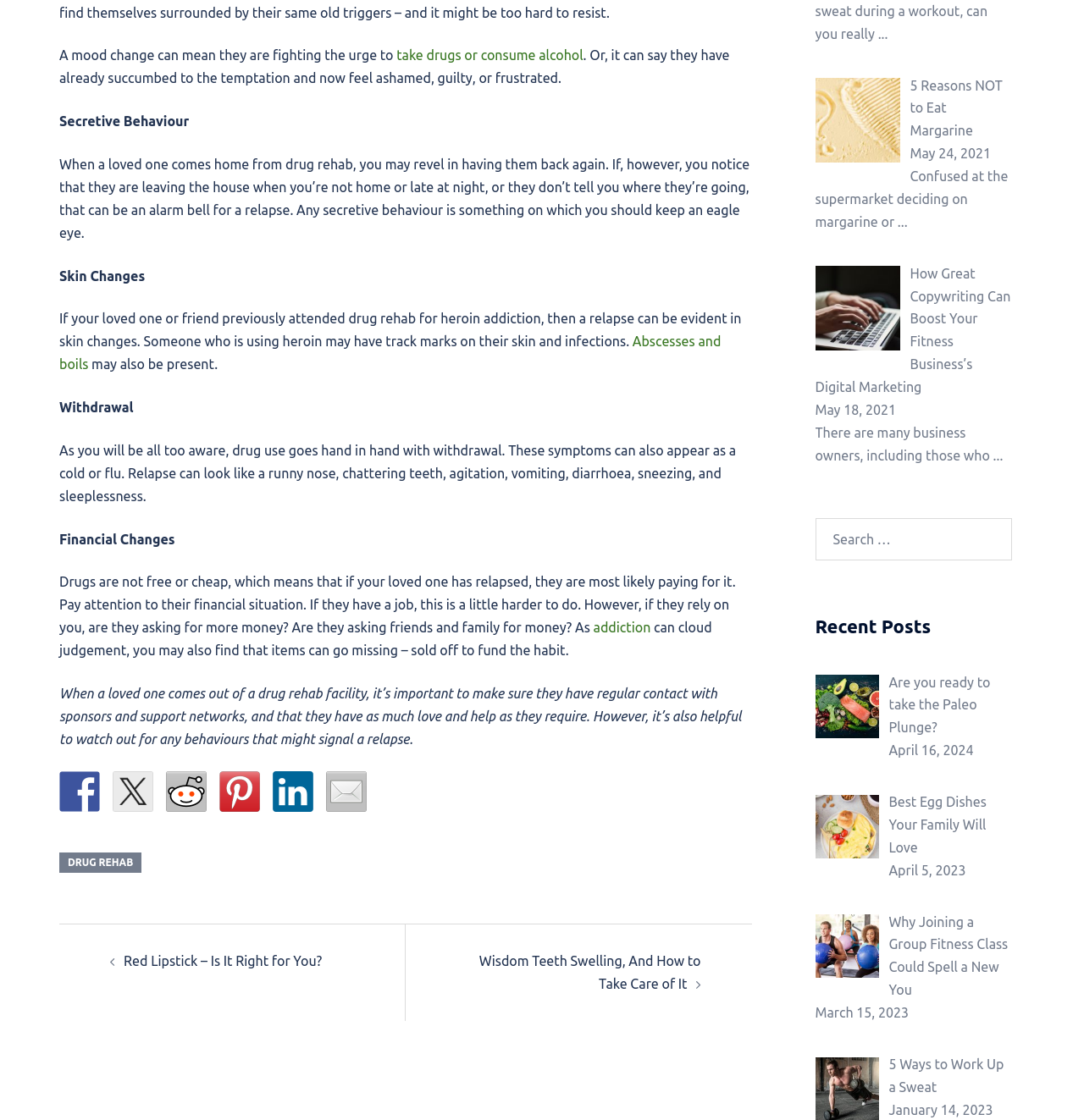Find the bounding box coordinates of the element I should click to carry out the following instruction: "Search for something".

[0.752, 0.462, 0.934, 0.504]